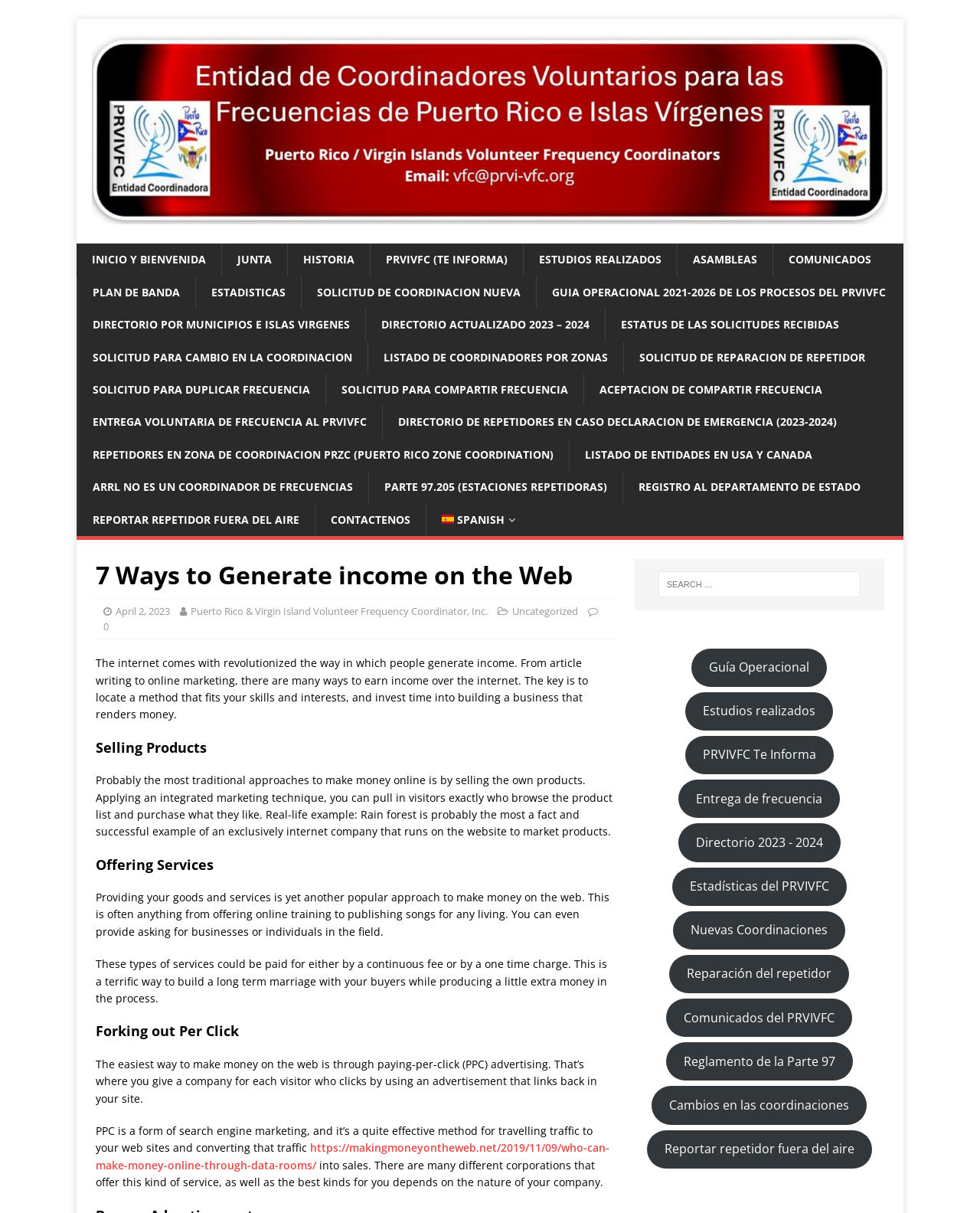Identify the bounding box coordinates for the element you need to click to achieve the following task: "Search for something". Provide the bounding box coordinates as four float numbers between 0 and 1, in the form [left, top, right, bottom].

[0.672, 0.471, 0.878, 0.493]